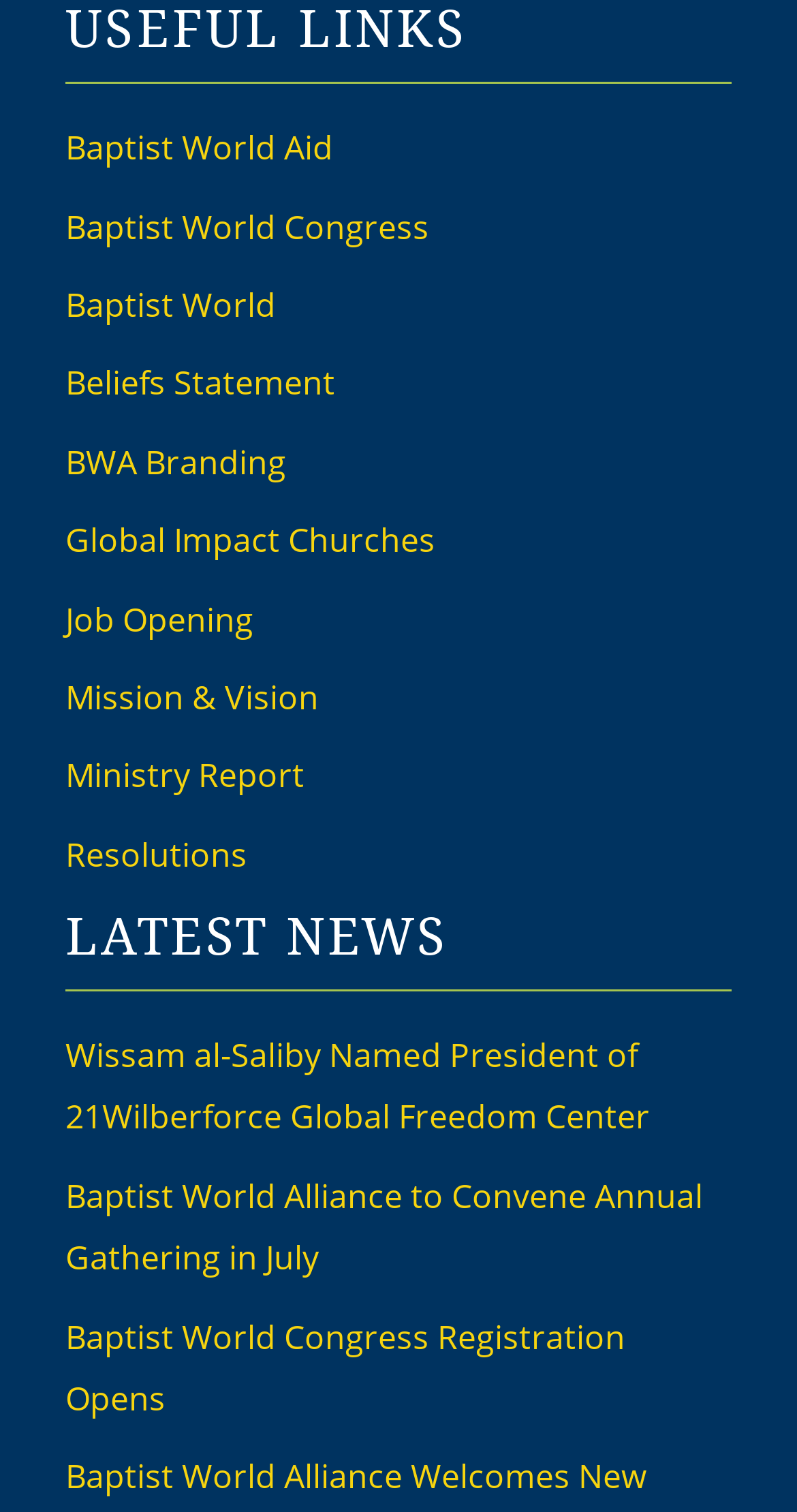How many news articles are listed?
Provide a detailed and extensive answer to the question.

I counted the number of link elements with news article titles, which are 'Wissam al-Saliby Named President of 21Wilberforce Global Freedom Center', 'Baptist World Alliance to Convene Annual Gathering in July', and 'Baptist World Congress Registration Opens'.